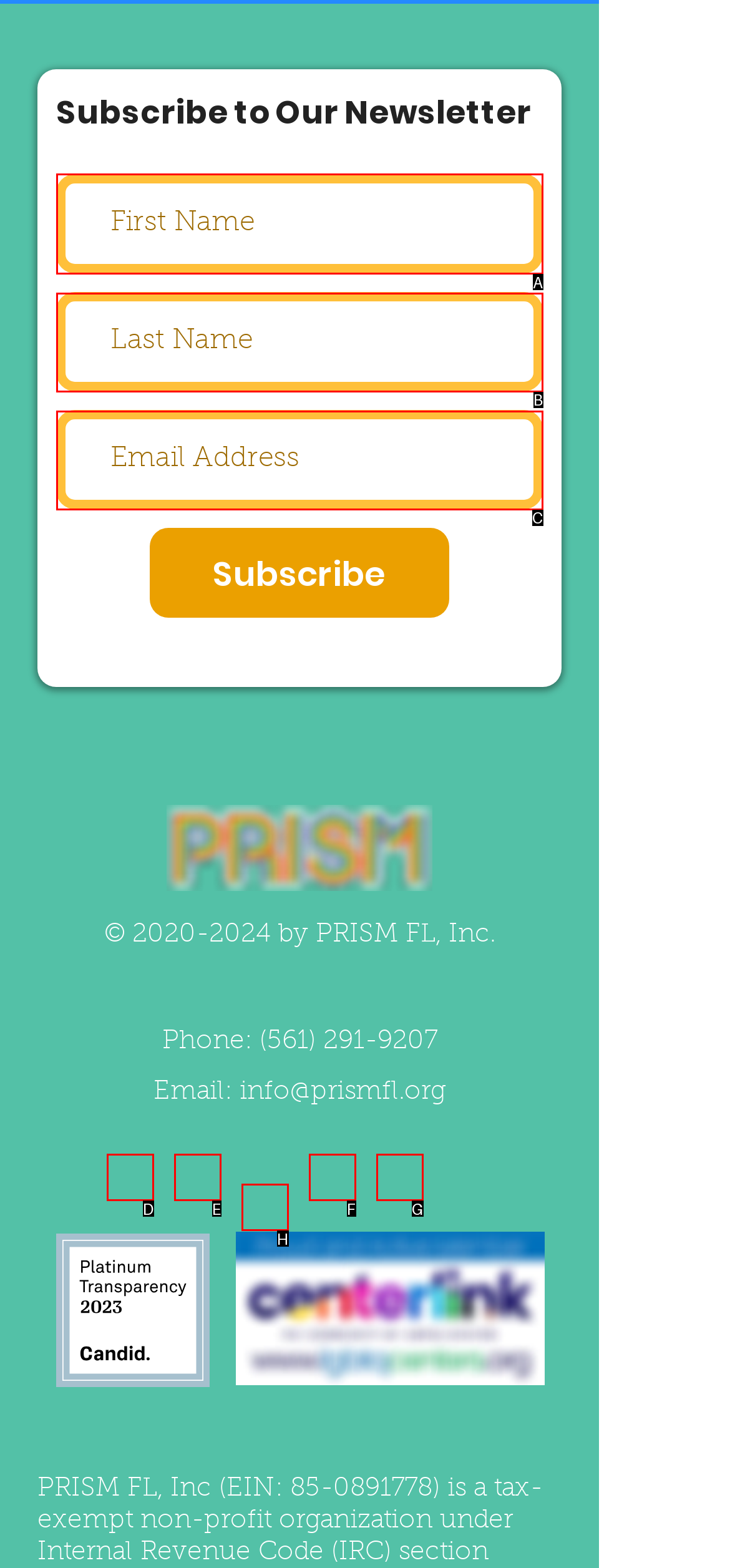Select the appropriate letter to fulfill the given instruction: Enter first name
Provide the letter of the correct option directly.

A